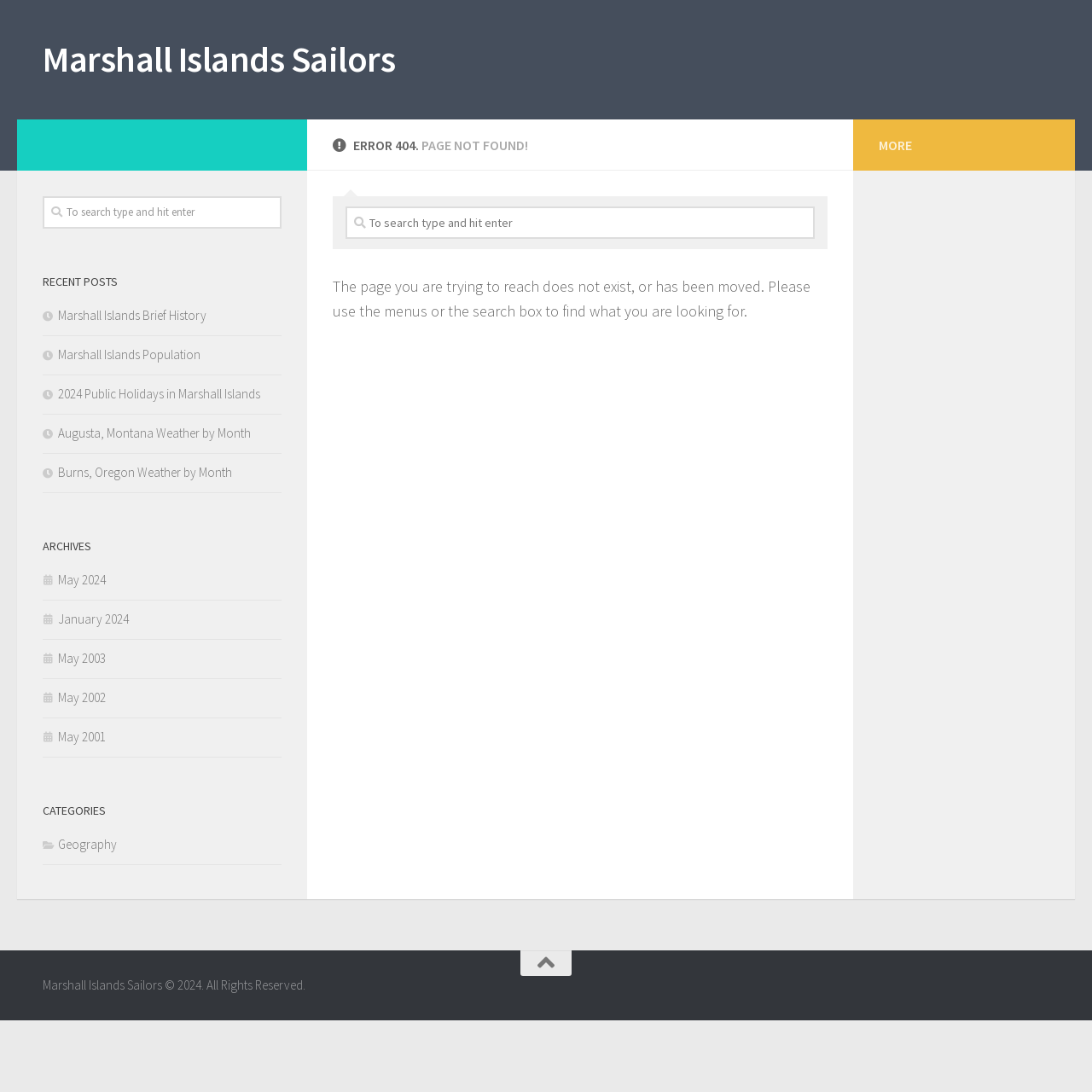Given the description of a UI element: "May 2003", identify the bounding box coordinates of the matching element in the webpage screenshot.

[0.039, 0.595, 0.097, 0.61]